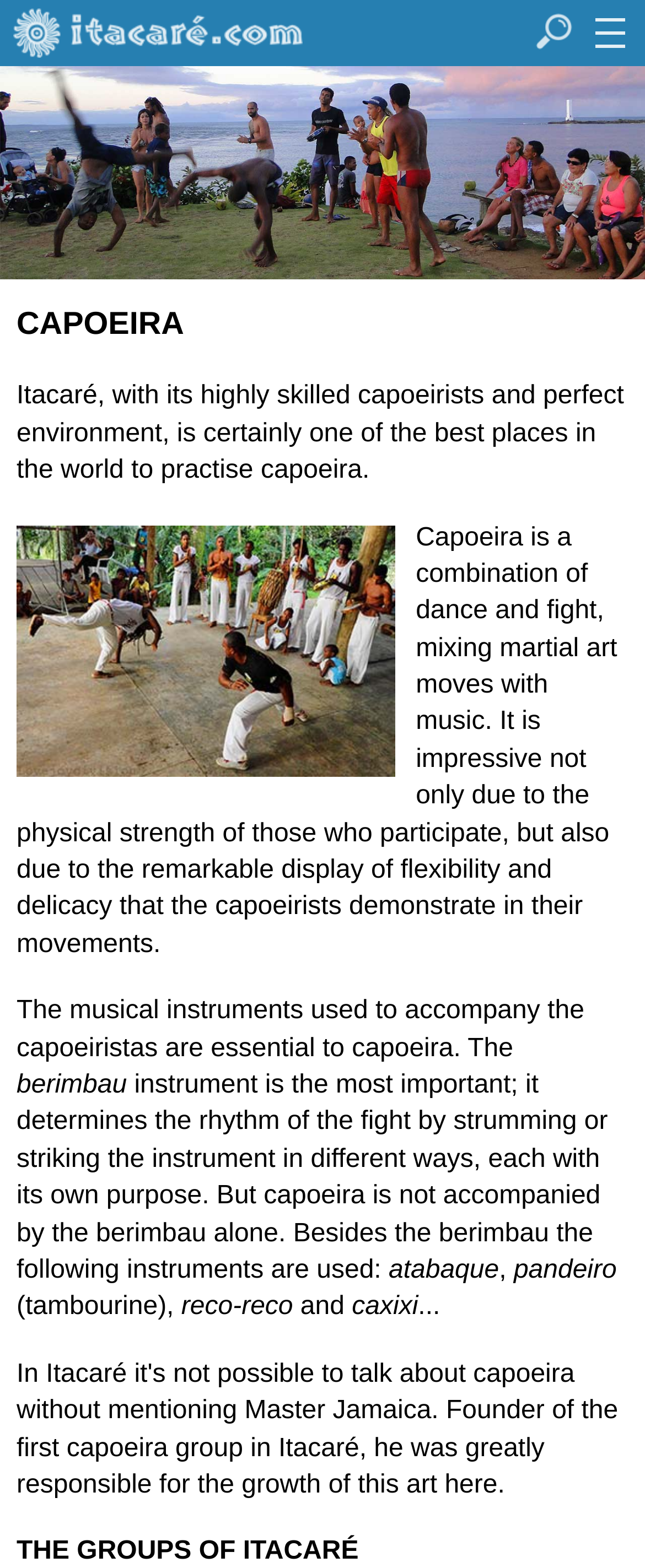How many instruments are used to accompany capoeiristas?
Based on the visual details in the image, please answer the question thoroughly.

The webpage mentions that besides the berimbau, other instruments used to accompany capoeiristas are atabaque, pandeiro, reco-reco, and caxixi. Therefore, there are at least 5 instruments used.